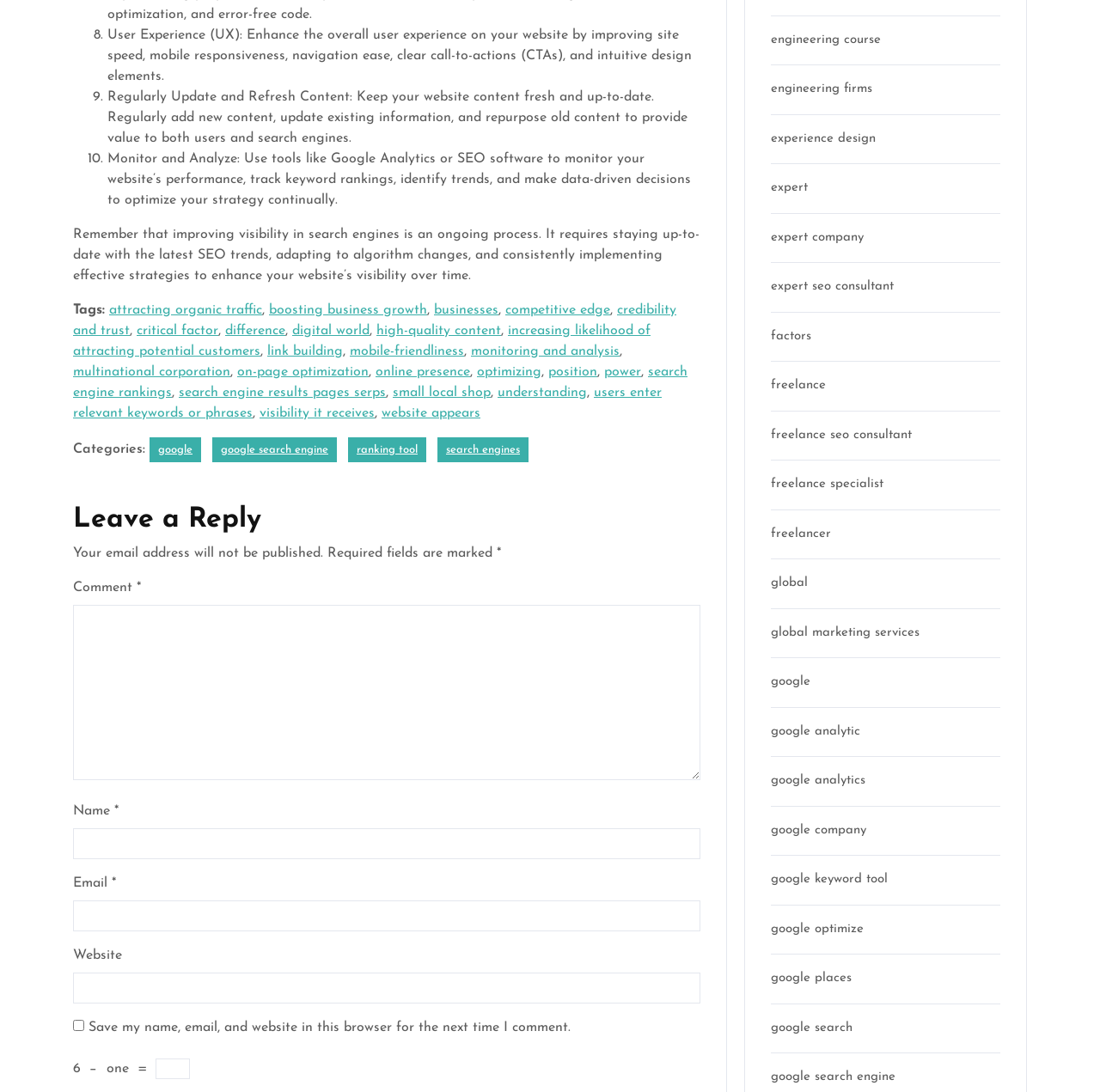Answer the question below with a single word or a brief phrase: 
What is the purpose of the textboxes in the 'Leave a Reply' section?

To enter user information